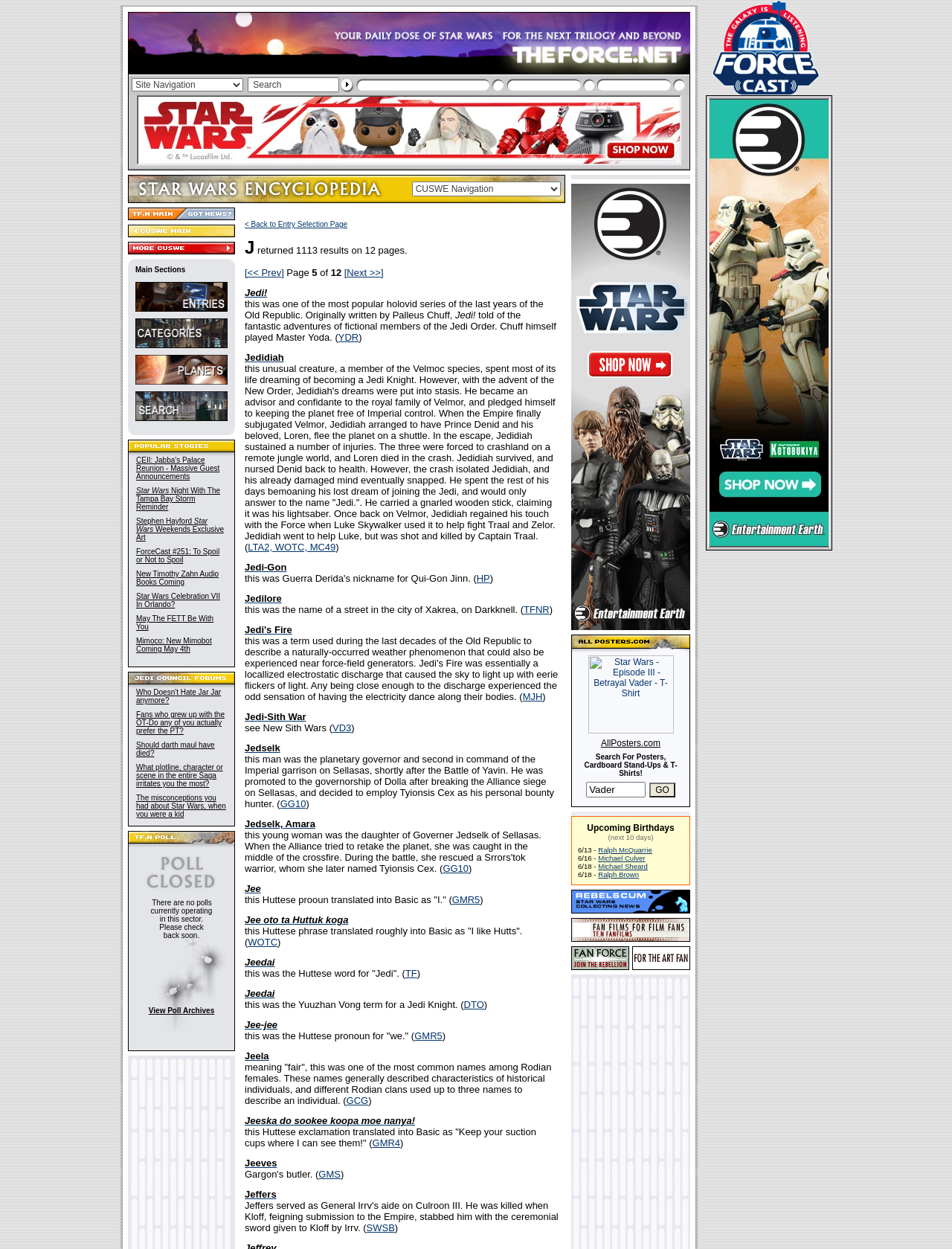Given the webpage screenshot and the description, determine the bounding box coordinates (top-left x, top-left y, bottom-right x, bottom-right y) that define the location of the UI element matching this description: alt="[Rebelscum.com - Star Wars Collecting]"

[0.6, 0.725, 0.725, 0.733]